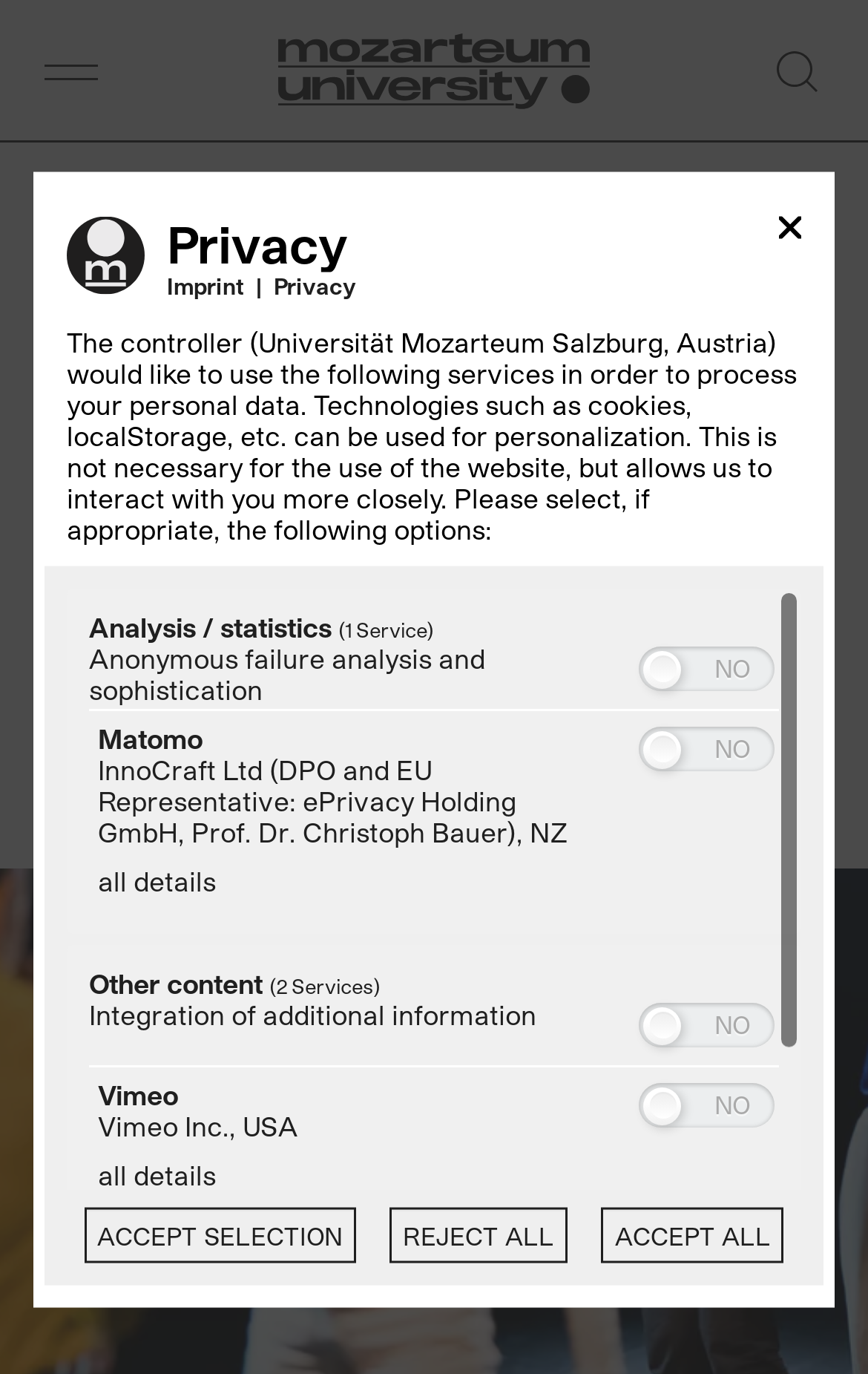Using the details from the image, please elaborate on the following question: How many services are listed under 'Other content'?

I found the number of services listed under 'Other content' by looking at the StaticText element with the content '(2 Services)' which is located below the heading 'Other content'.